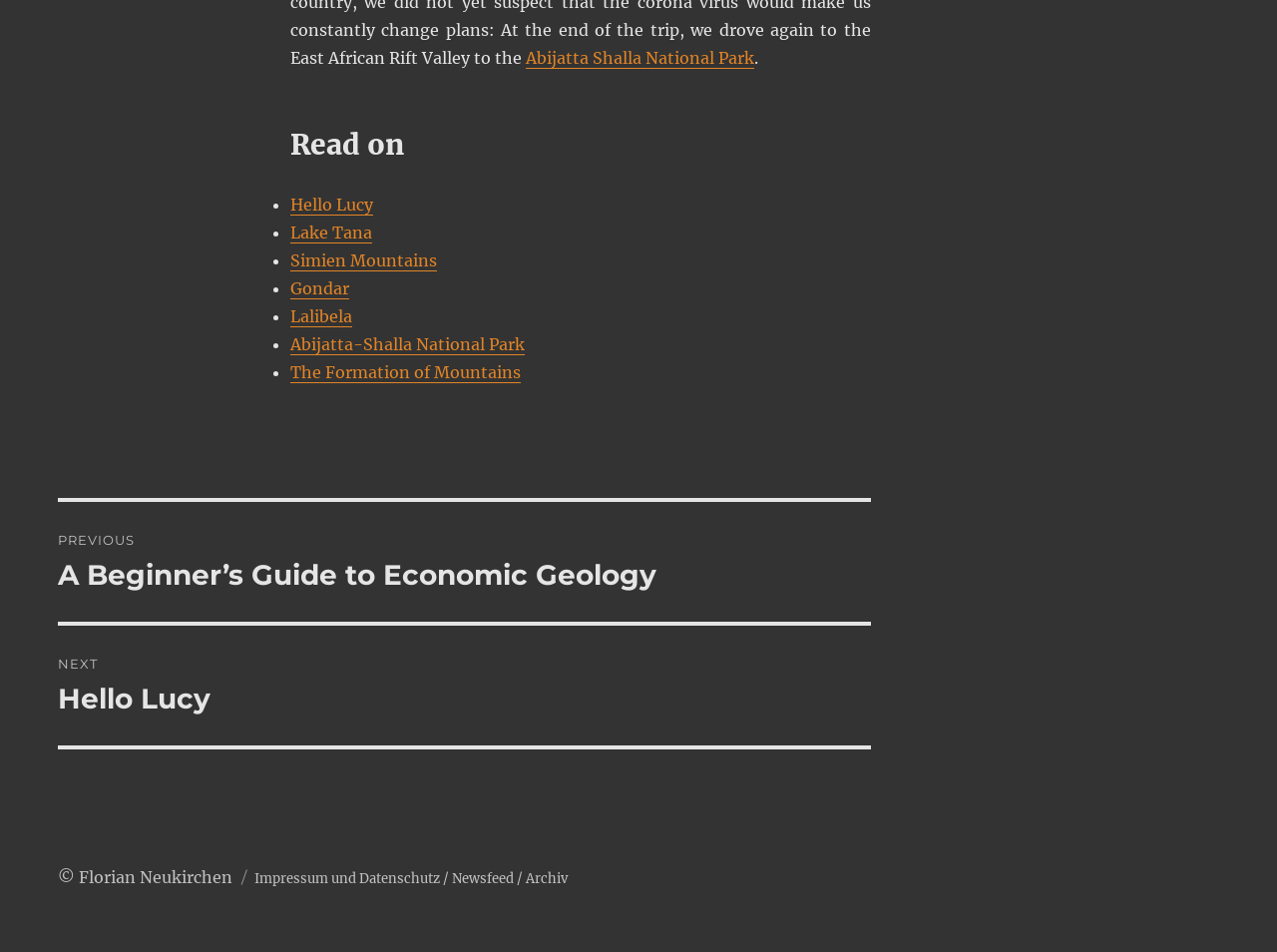Based on what you see in the screenshot, provide a thorough answer to this question: What is the copyright symbol?

I found the StaticText element with ID 47, which has the text '©'. This is the copyright symbol.